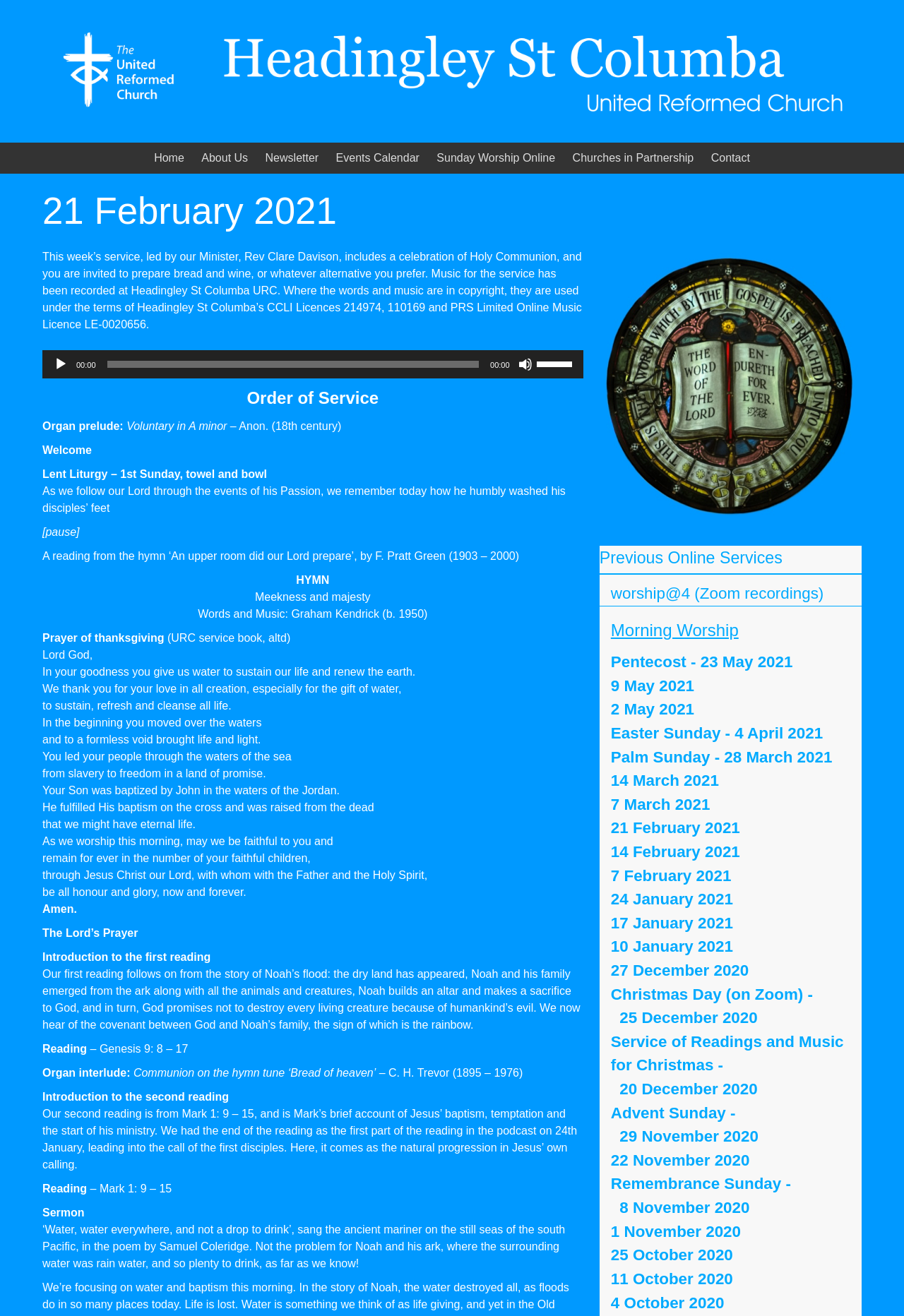Locate the coordinates of the bounding box for the clickable region that fulfills this instruction: "Check the latest NEWS".

None